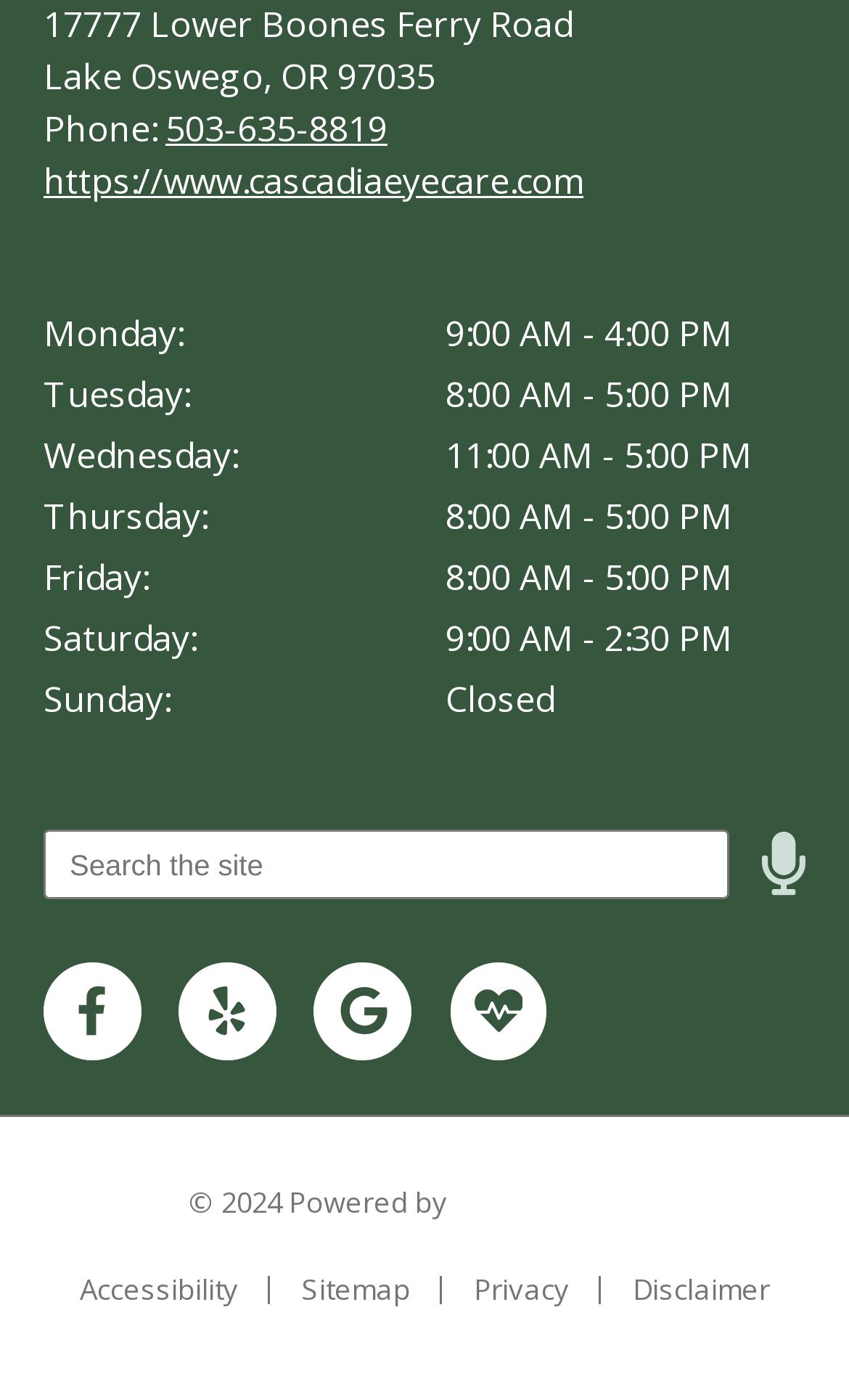Determine the bounding box of the UI element mentioned here: "Accessibility". The coordinates must be in the format [left, top, right, bottom] with values ranging from 0 to 1.

[0.094, 0.907, 0.281, 0.935]